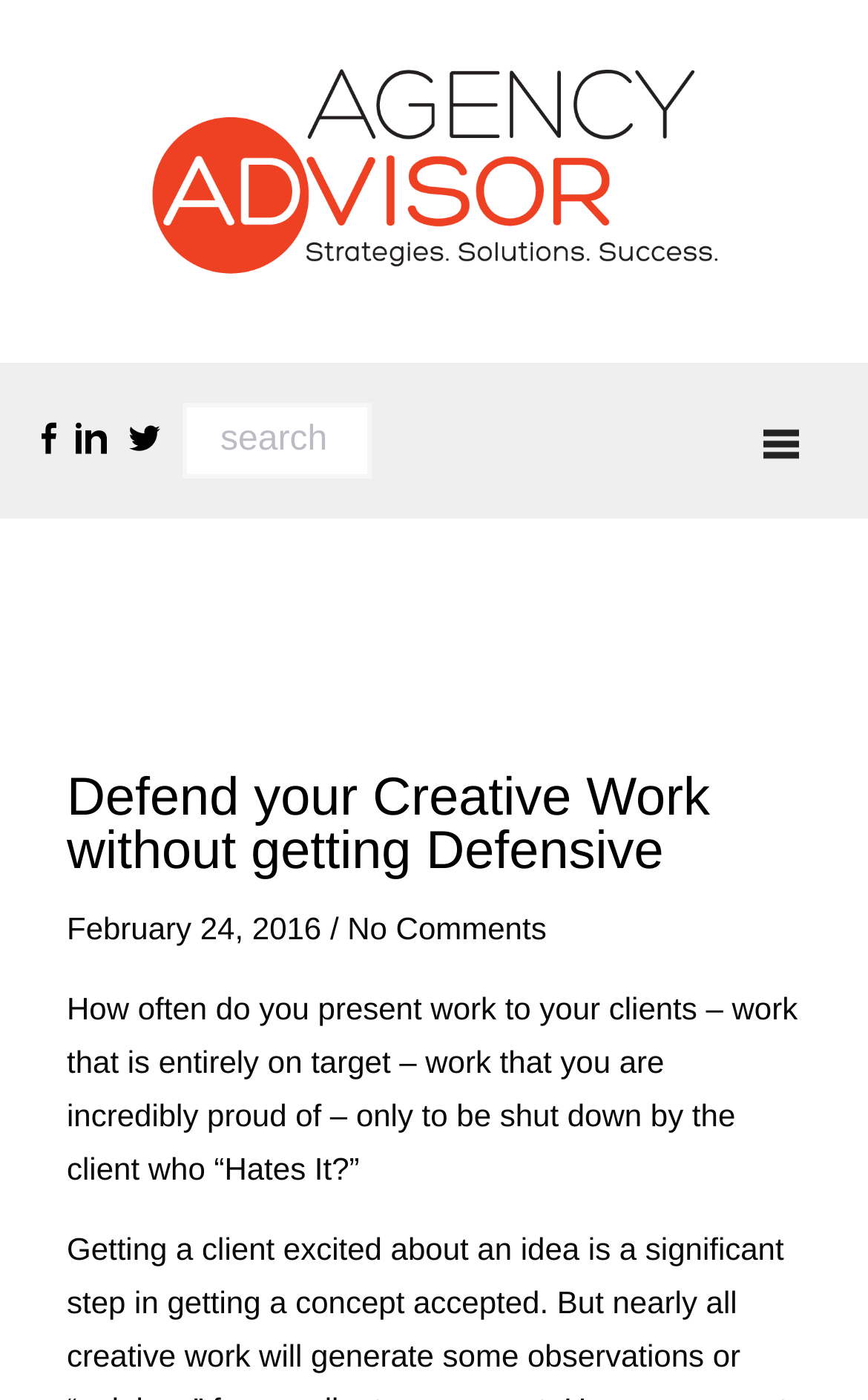Provide a thorough description of the webpage's content and layout.

The webpage appears to be a blog post or article page. At the top, there is a header section with a link to "Agency ADvisor" accompanied by an image with the same name, taking up most of the width. Below this header, there are three social media links, represented by icons, aligned horizontally.

To the right of these social media links, there is a search box with a label "search". On the opposite side of the page, there is another link, but its text is not specified.

The main content of the page starts with a heading that reads "Defend your Creative Work without getting Defensive". Below this heading, there is a link with the same text, followed by the date "February 24, 2016" and a forward slash. Next to the date, there is a link labeled "No Comments".

The main article text begins below these elements, discussing a scenario where a client rejects work that the presenter is proud of. The text takes up most of the width and is positioned near the bottom of the page.